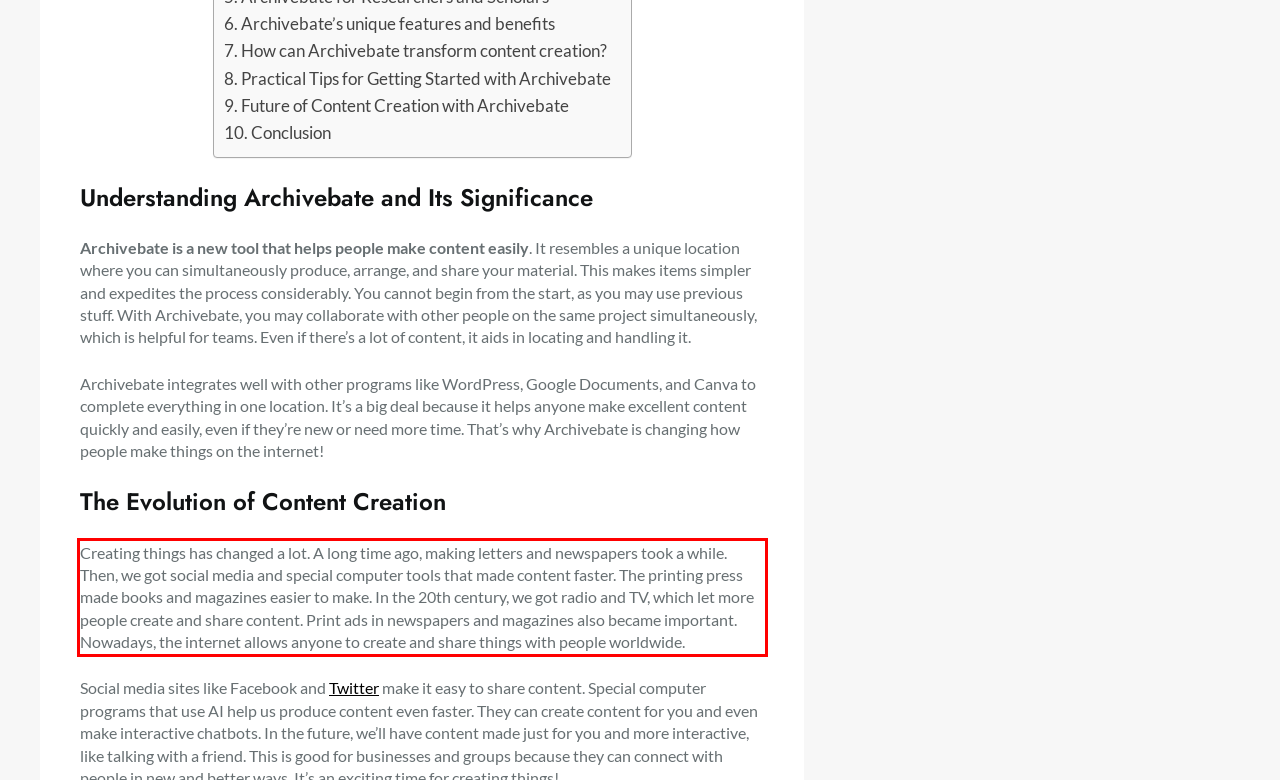Review the webpage screenshot provided, and perform OCR to extract the text from the red bounding box.

Creating things has changed a lot. A long time ago, making letters and newspapers took a while. Then, we got social media and special computer tools that made content faster. The printing press made books and magazines easier to make. In the 20th century, we got radio and TV, which let more people create and share content. Print ads in newspapers and magazines also became important. Nowadays, the internet allows anyone to create and share things with people worldwide.